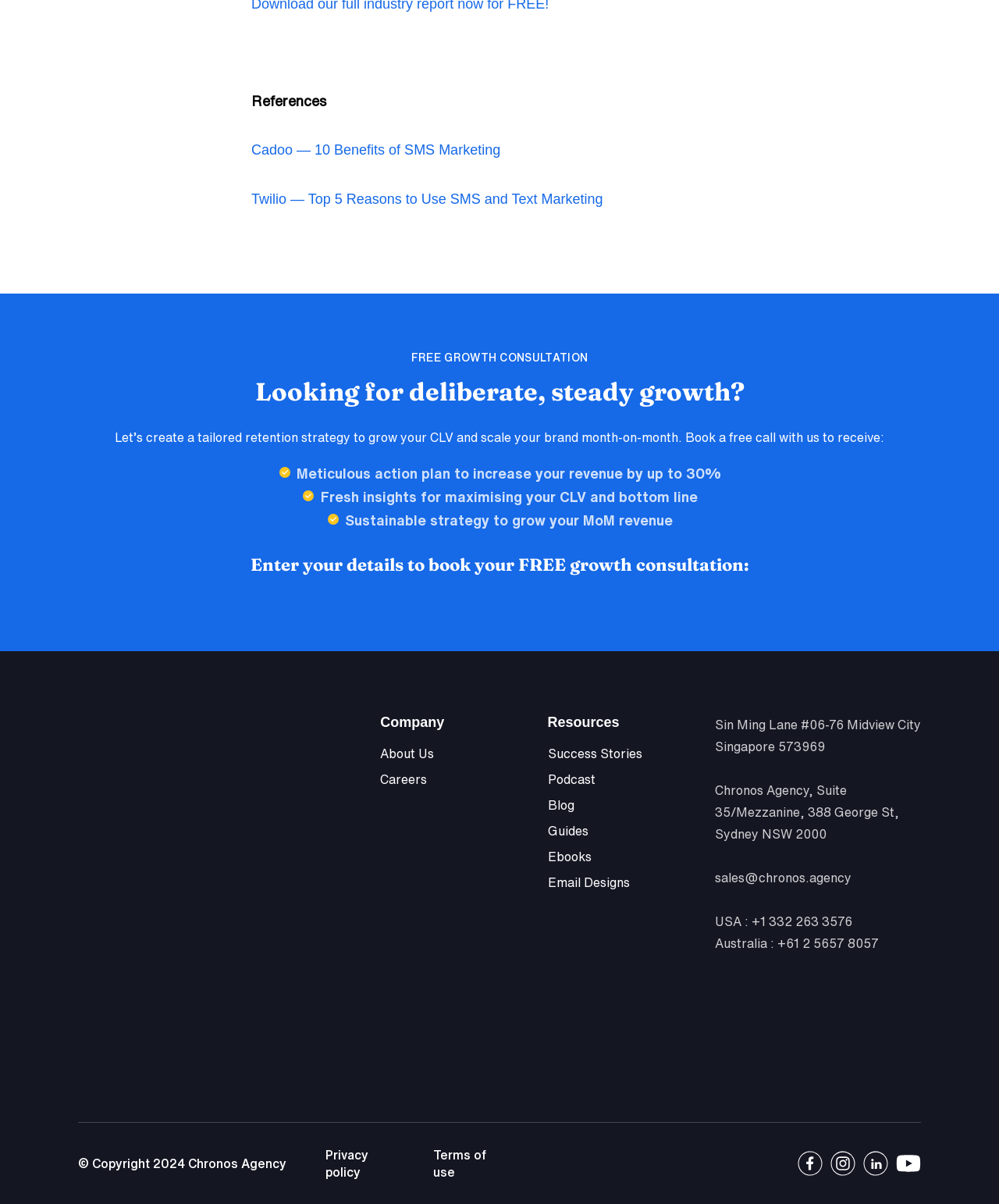Please determine the bounding box coordinates for the element with the description: "+1 332 263 3576".

[0.752, 0.76, 0.853, 0.771]